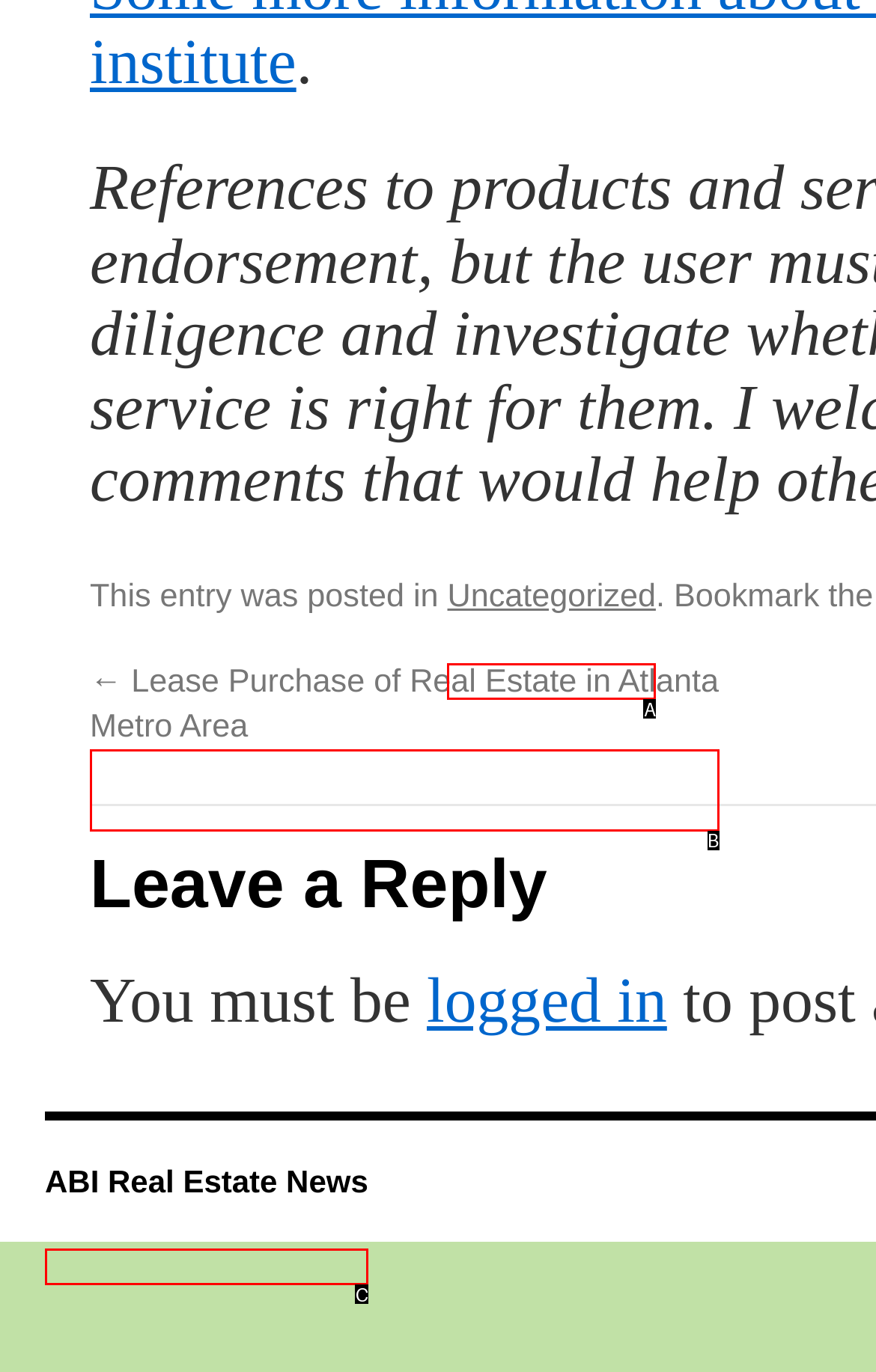Which UI element corresponds to this description: ABI Real Estate News
Reply with the letter of the correct option.

C